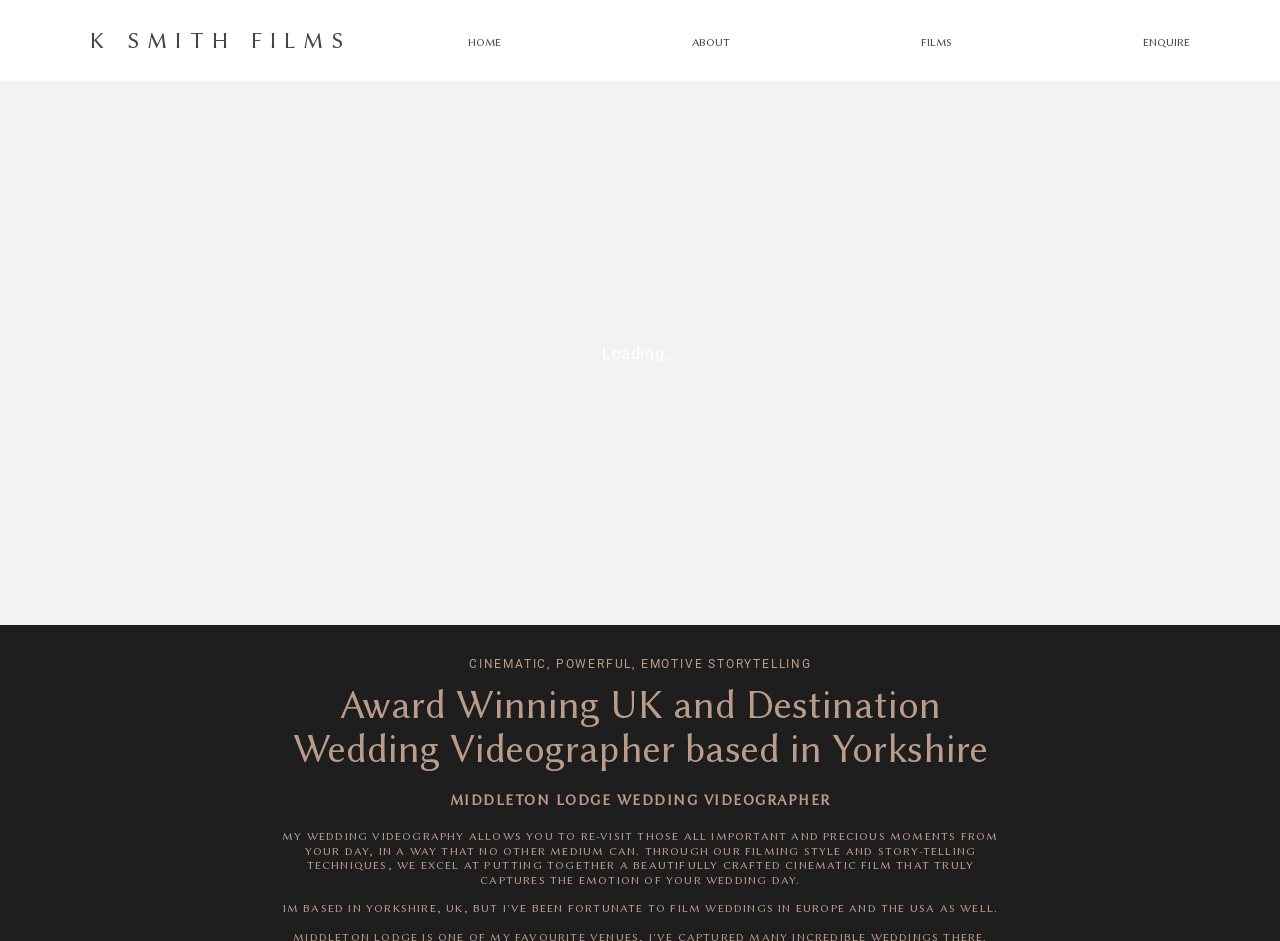Using the webpage screenshot, locate the HTML element that fits the following description and provide its bounding box: "HOME".

[0.473, 0.102, 0.527, 0.129]